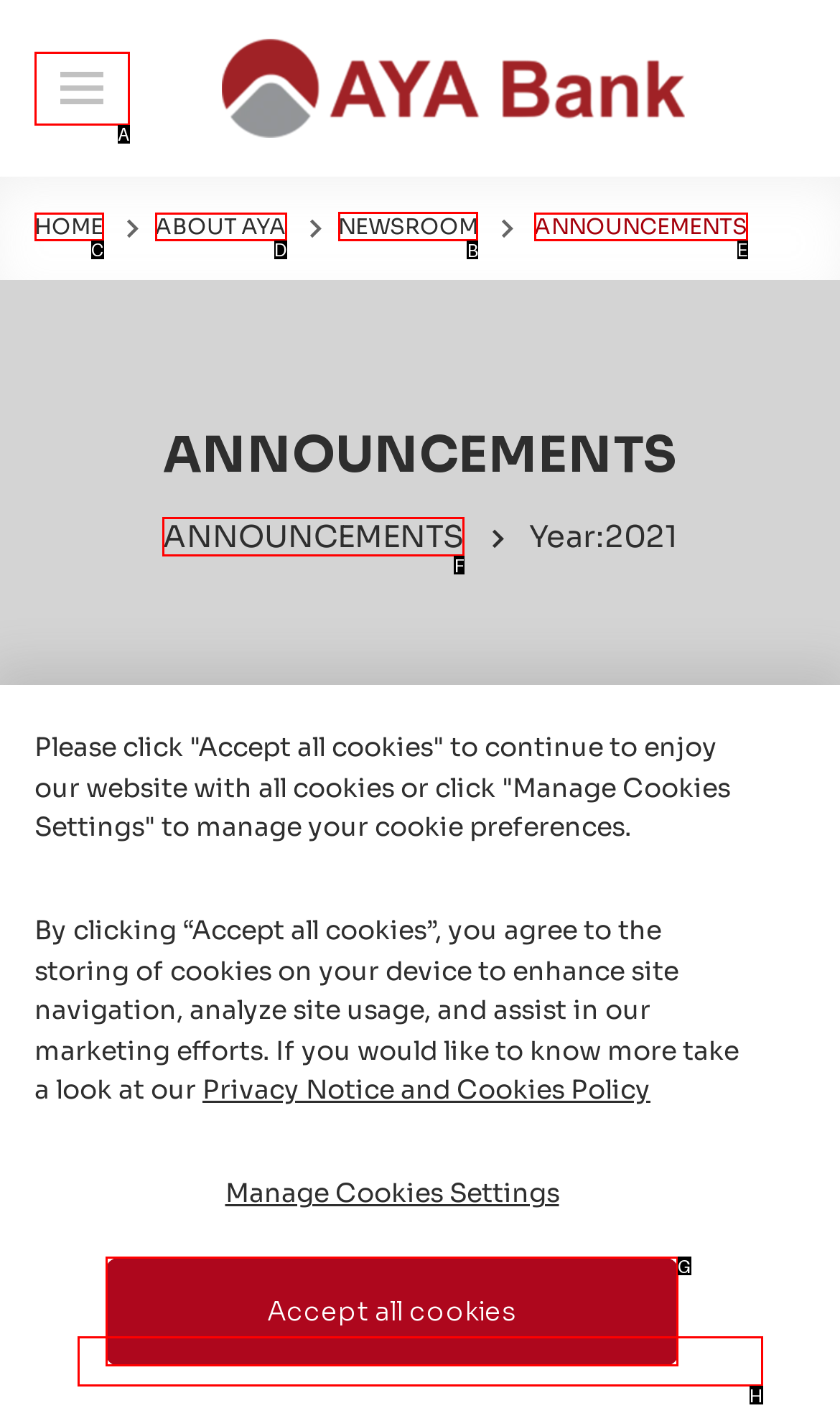Please indicate which option's letter corresponds to the task: view newsroom by examining the highlighted elements in the screenshot.

B